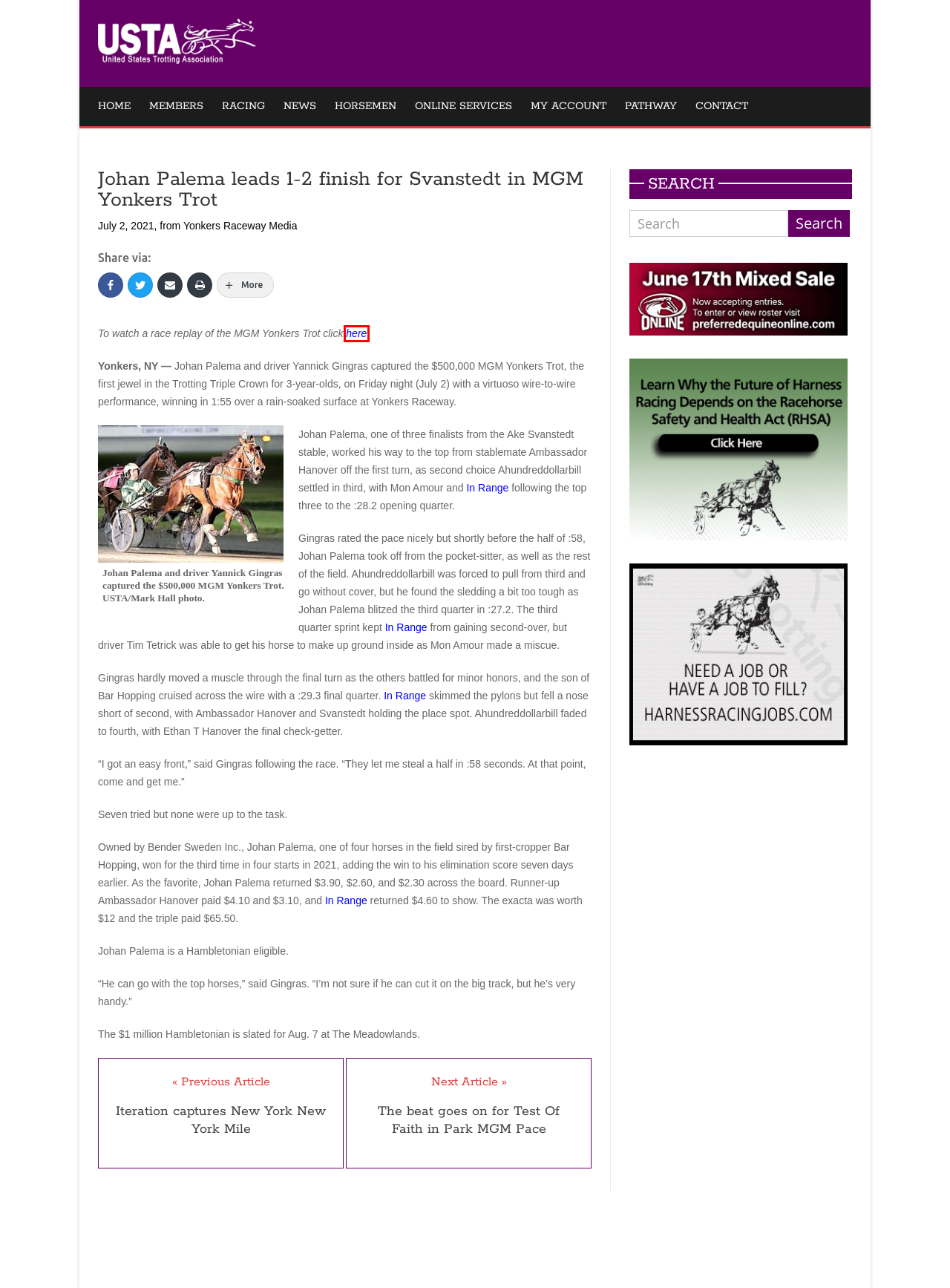You have a screenshot of a webpage with an element surrounded by a red bounding box. Choose the webpage description that best describes the new page after clicking the element inside the red bounding box. Here are the candidates:
A. United States Trotting Association
B. Track News – U.S. Trotting News
C. Announcements – U.S. Trotting News
D. Harness Racing - USTA Pathway - United States Trotting Association : Welcome
E. Harness Racing - USTA Racing - United States Trotting Association
F. Harness Racing - USTA Online Services - United States Trotting Association
G. Roberts Communications Network
H. Harness Racing - USTA Stallion Registry - United States Trotting Association

G